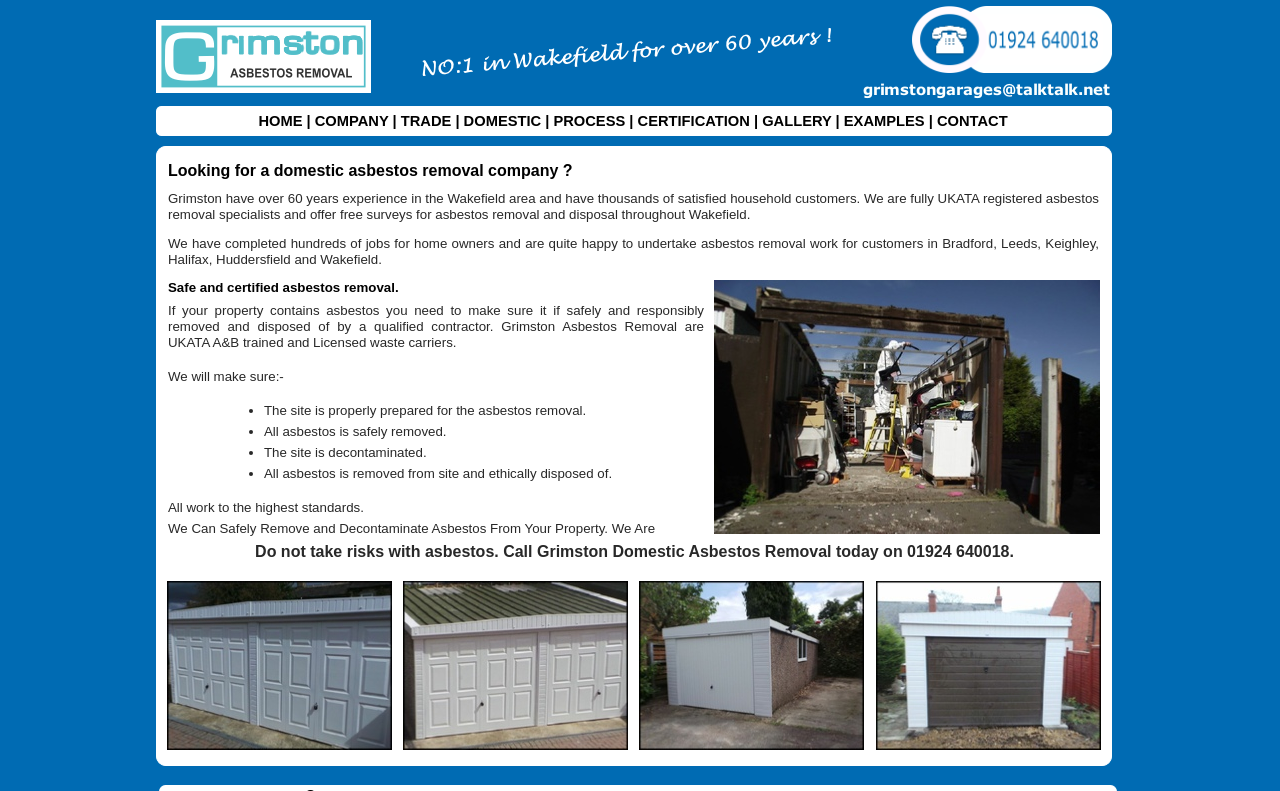What is the purpose of Grimston Asbestos Removal?
Look at the screenshot and give a one-word or phrase answer.

Asbestos removal